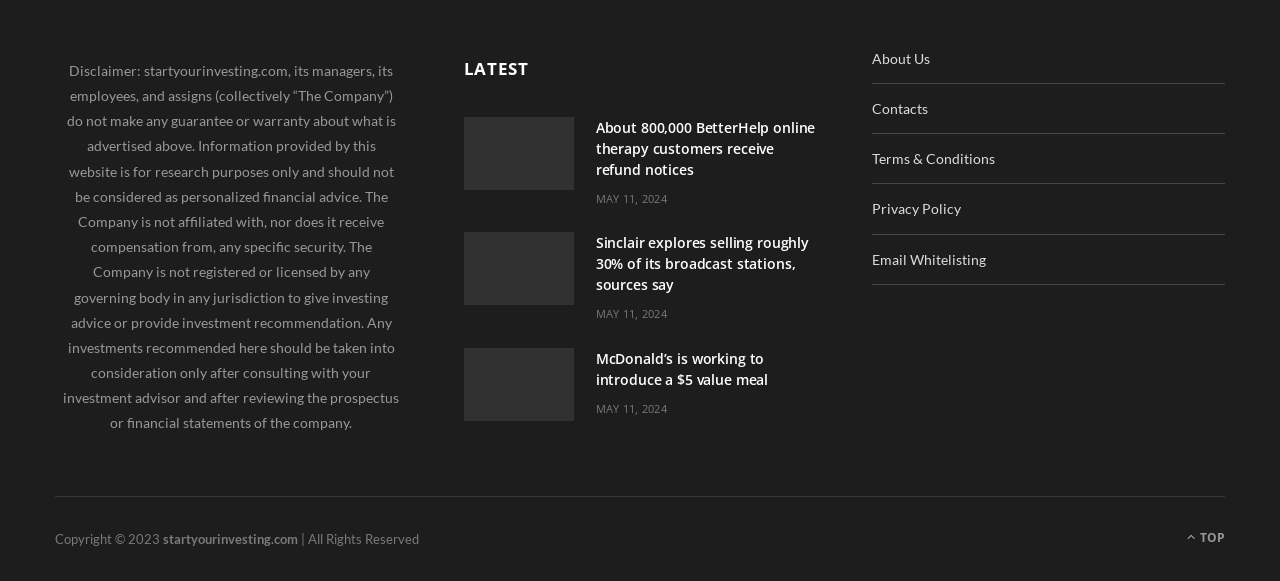What is the copyright year? Refer to the image and provide a one-word or short phrase answer.

2023